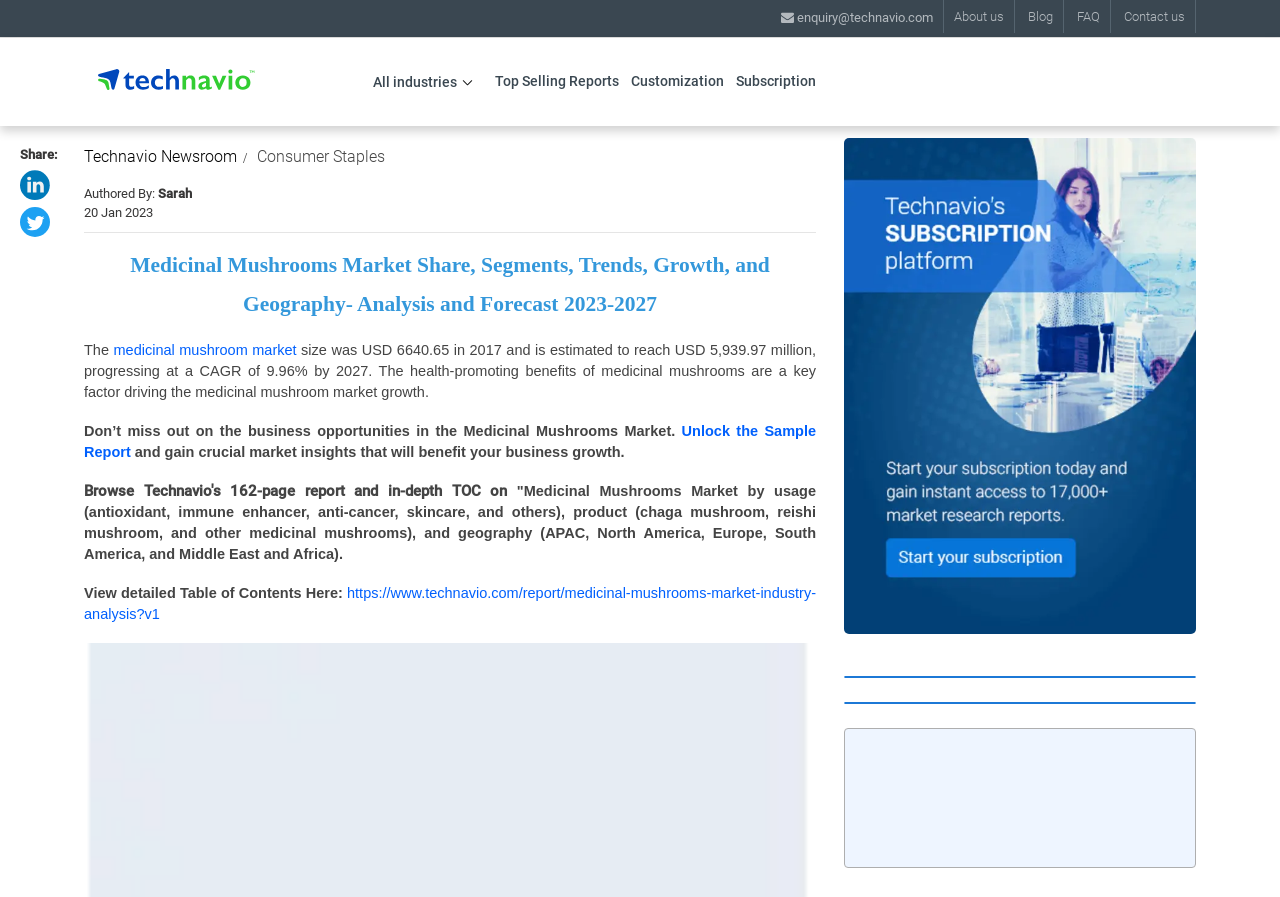What is the market size of medicinal mushrooms in 2017?
Please utilize the information in the image to give a detailed response to the question.

I found the answer by looking at the text that describes the medicinal mushroom market size, which is 'The medicinal mushroom market size was USD 6640.65 in 2017 and is estimated to reach USD 5,939.97 million, progressing at a CAGR of 9.96% by 2027.'